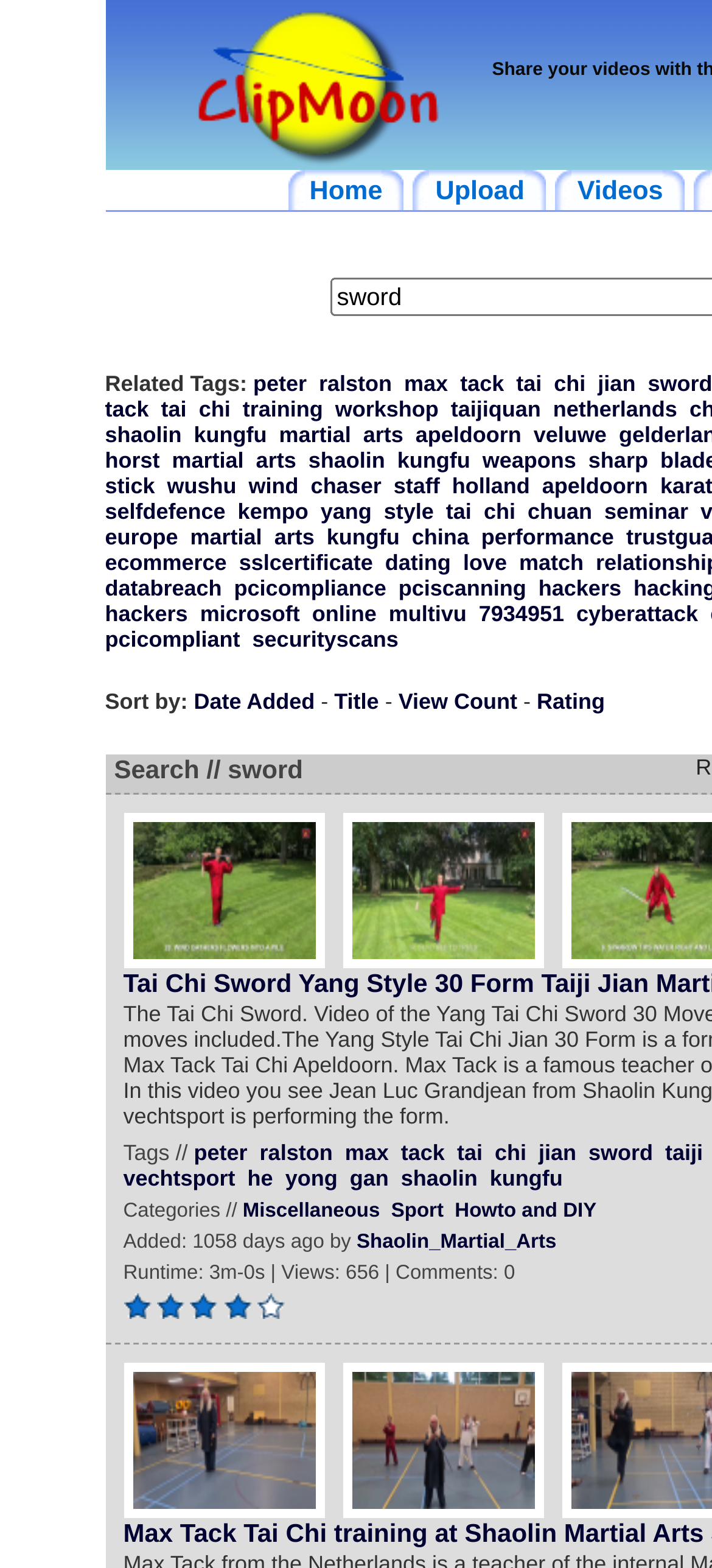Please extract the primary headline from the webpage.

Share your videos with the world